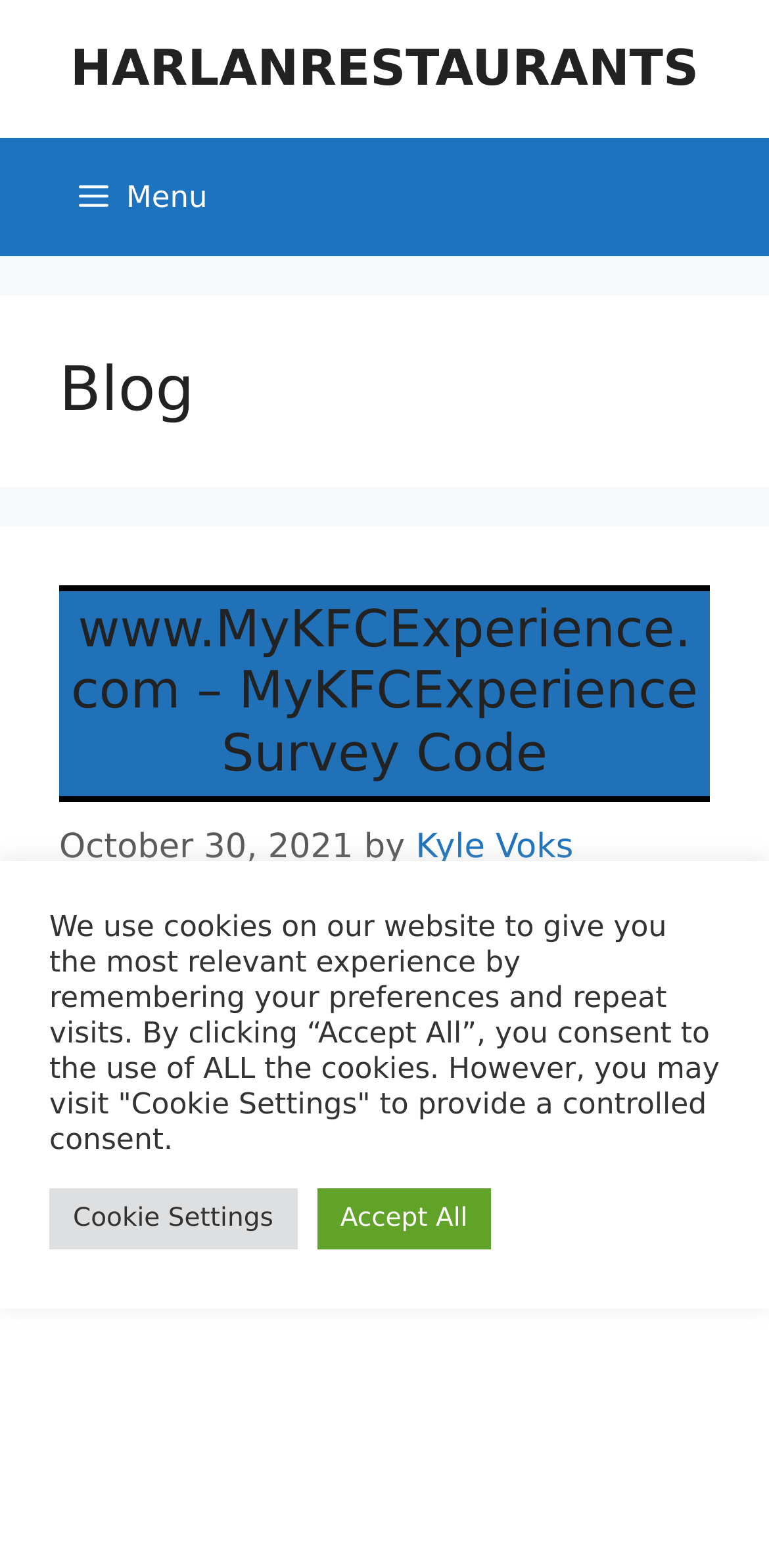Give the bounding box coordinates for the element described by: "www.MyKFCExperience.com – MyKFCExperience Survey Code".

[0.092, 0.384, 0.908, 0.5]